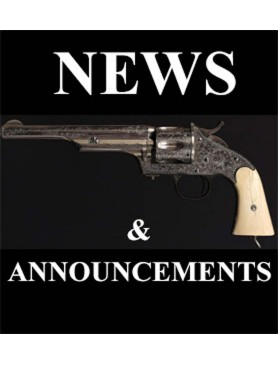What is the purpose of the image?
Craft a detailed and extensive response to the question.

The image is designed to capture attention, which is evident from the bold white text on a stark black background. The revolver is prominently displayed, and the overall presentation is meant to highlight its significance, likely in a collection or auction setting.